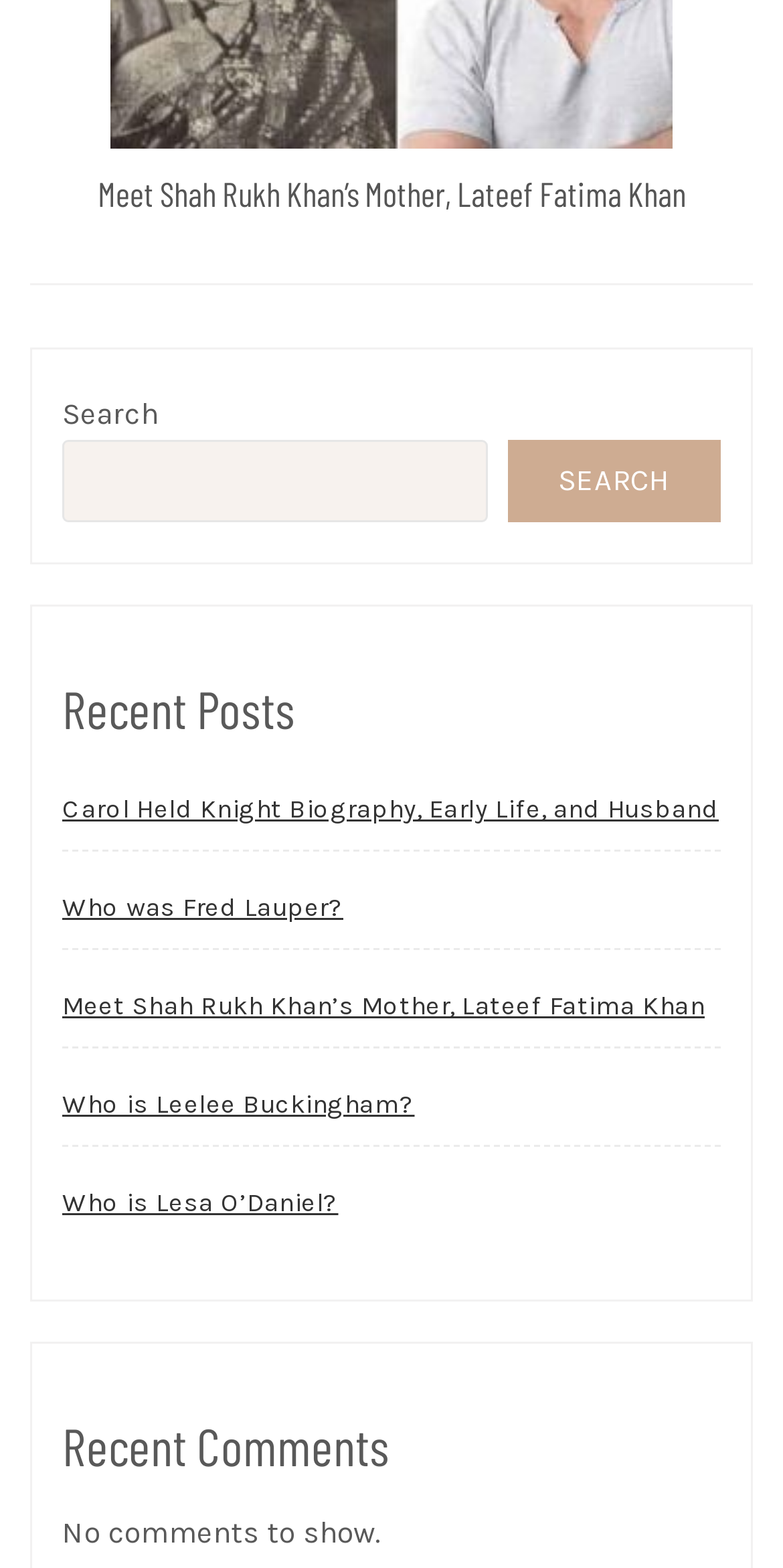Based on the element description Search, identify the bounding box coordinates for the UI element. The coordinates should be in the format (top-left x, top-left y, bottom-right x, bottom-right y) and within the 0 to 1 range.

[0.649, 0.281, 0.921, 0.333]